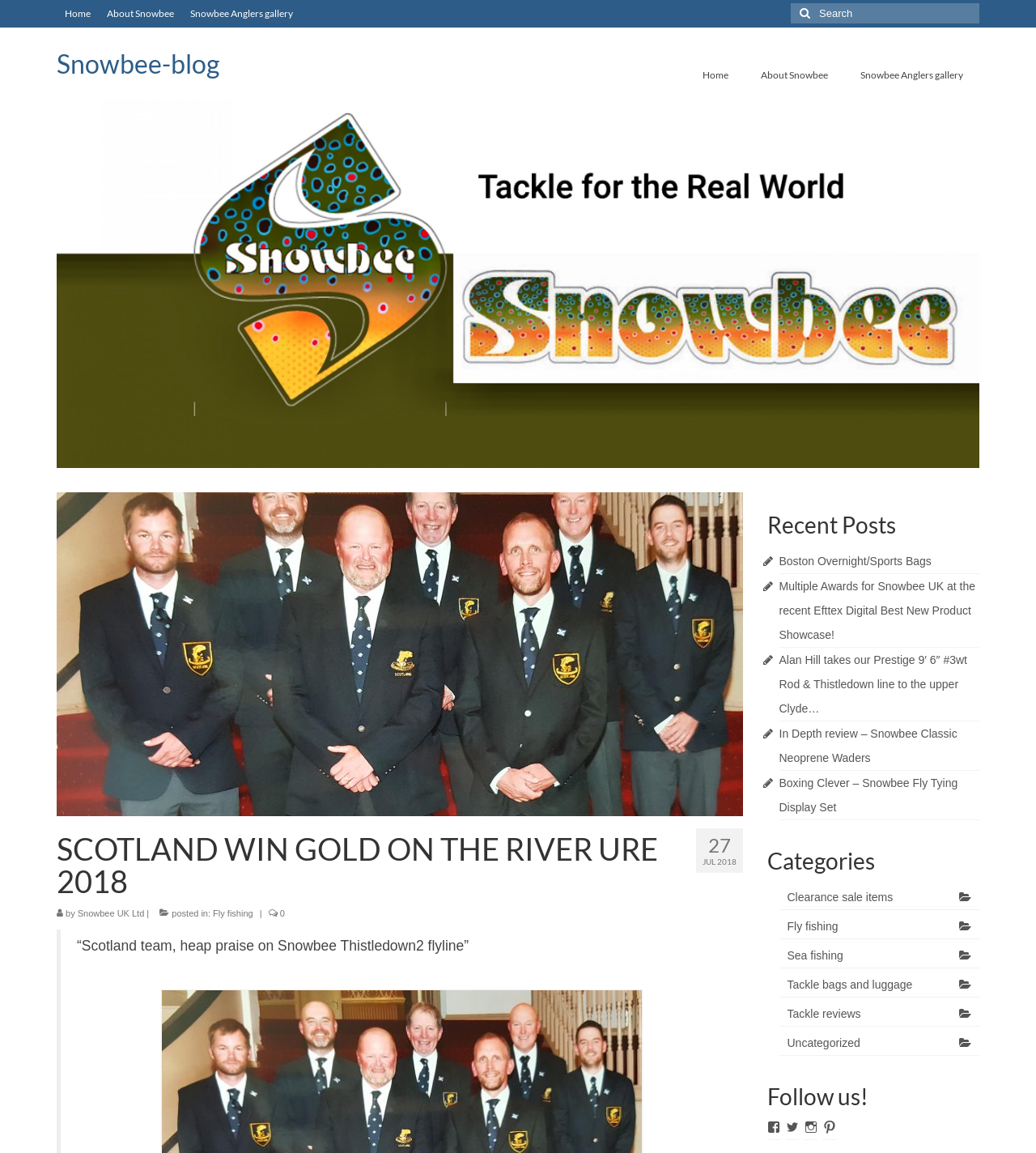Point out the bounding box coordinates of the section to click in order to follow this instruction: "Search for something".

[0.763, 0.003, 0.945, 0.02]